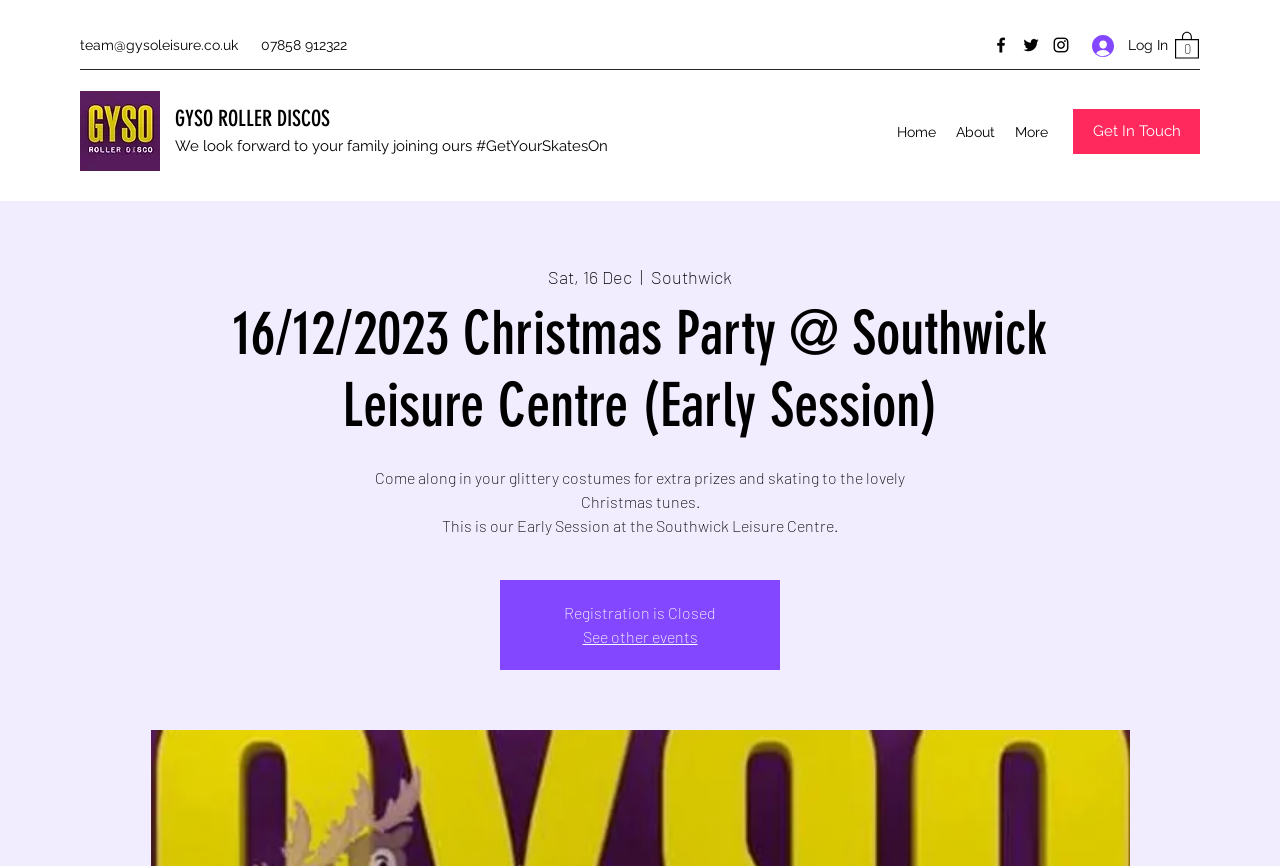What is the phone number to contact?
Based on the image content, provide your answer in one word or a short phrase.

07858 912322